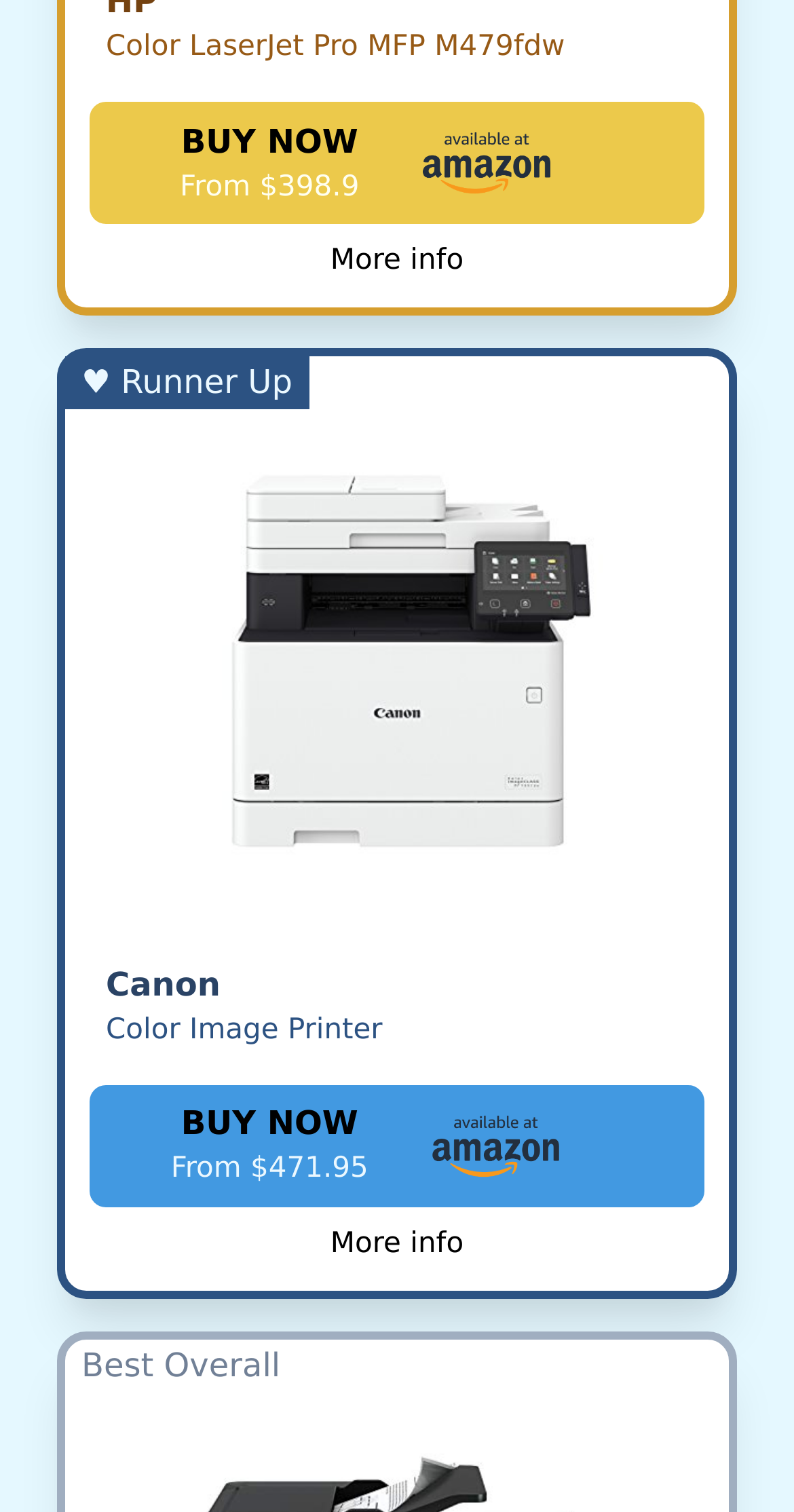What is the price of the product with the 'BUY NOW' button?
We need a detailed and meticulous answer to the question.

I found the 'BUY NOW' button with the price '$398.9' on the top section of the webpage, which is likely to be the price of the product.